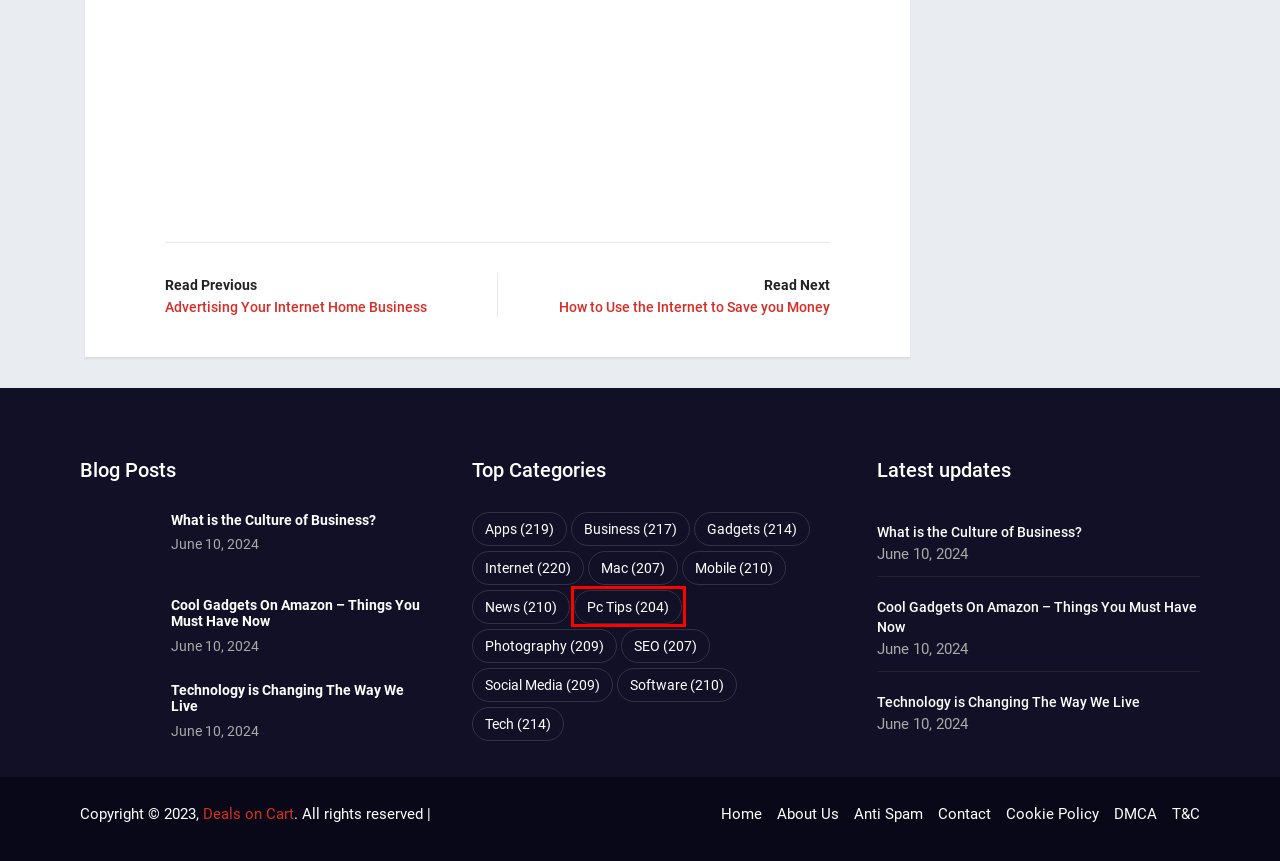Inspect the screenshot of a webpage with a red rectangle bounding box. Identify the webpage description that best corresponds to the new webpage after clicking the element inside the bounding box. Here are the candidates:
A. Tech - Deals on Cart | Tech Blog
B. Mobile - Deals on Cart | Tech Blog
C. Social Media - Deals on Cart | Tech Blog
D. Apps - Deals on Cart | Tech Blog
E. Mac - Deals on Cart | Tech Blog
F. News - Deals on Cart | Tech Blog
G. Photography - Deals on Cart | Tech Blog
H. Pc Tips - Deals on Cart | Tech Blog

H